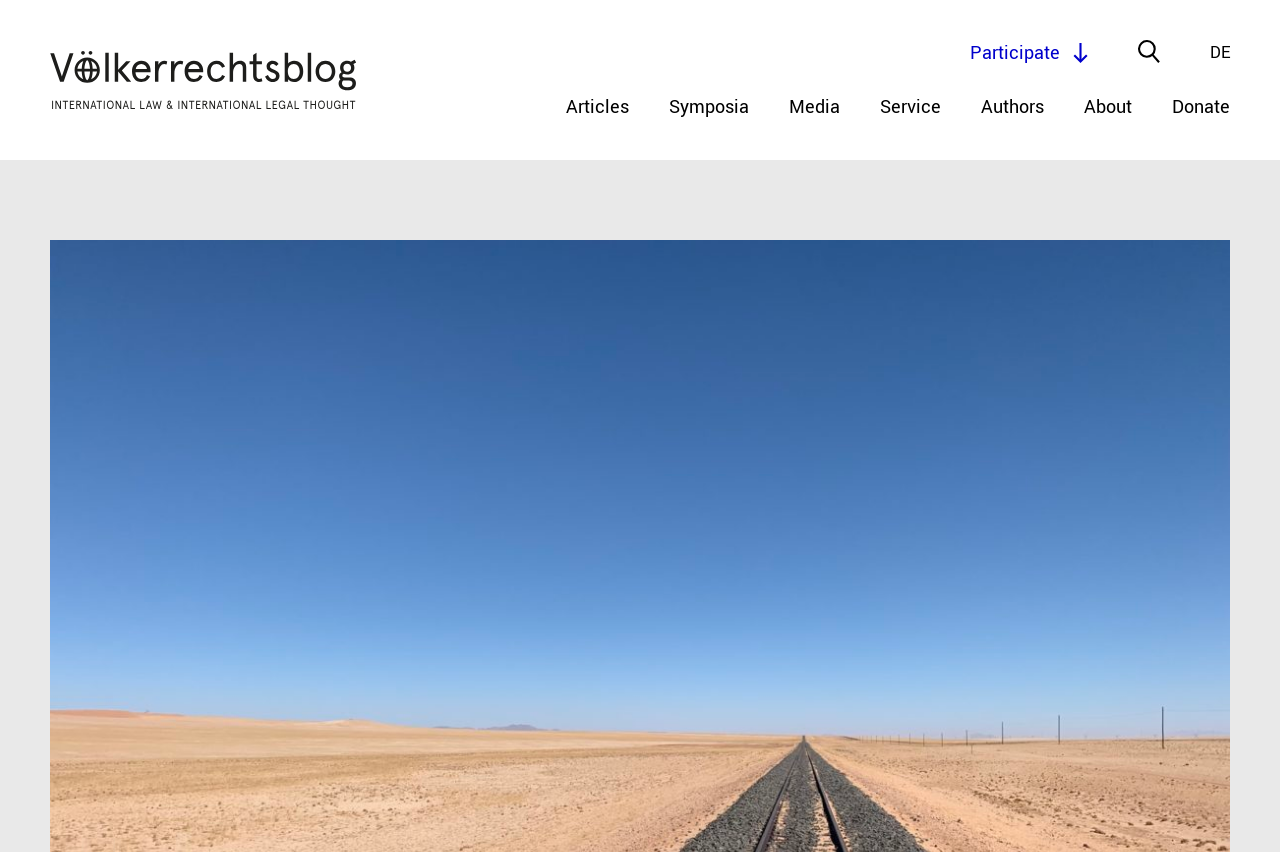What is the relative position of the 'Participate' button and the top navigation bar?
Look at the image and provide a detailed response to the question.

By comparing the y1 and y2 coordinates of the 'Participate' button and the top navigation bar, I found that the 'Participate' button has a higher y1 and y2 value, which indicates that it is located below the top navigation bar.